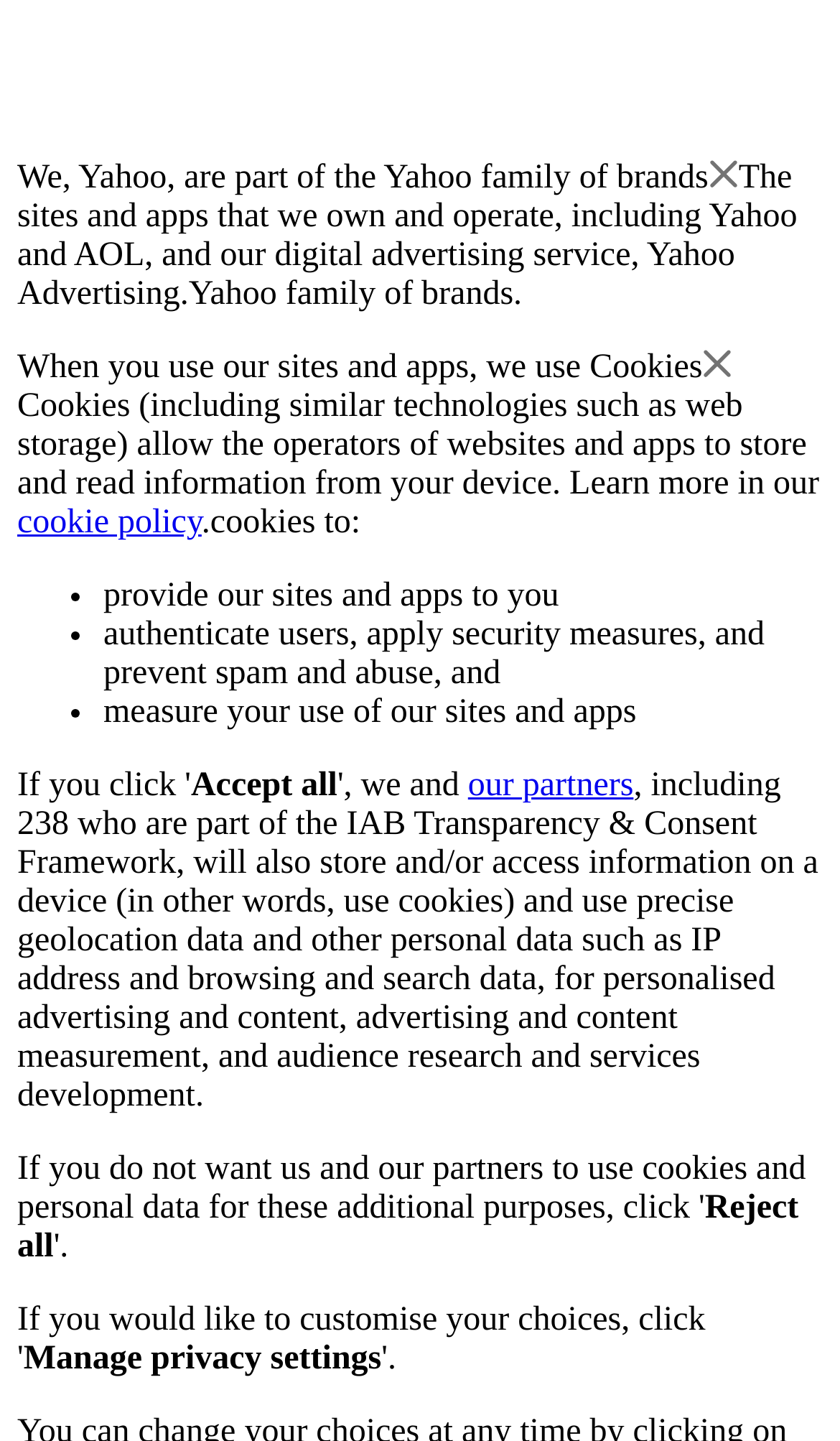Extract the bounding box coordinates of the UI element described: "our partners". Provide the coordinates in the format [left, top, right, bottom] with values ranging from 0 to 1.

[0.557, 0.532, 0.754, 0.558]